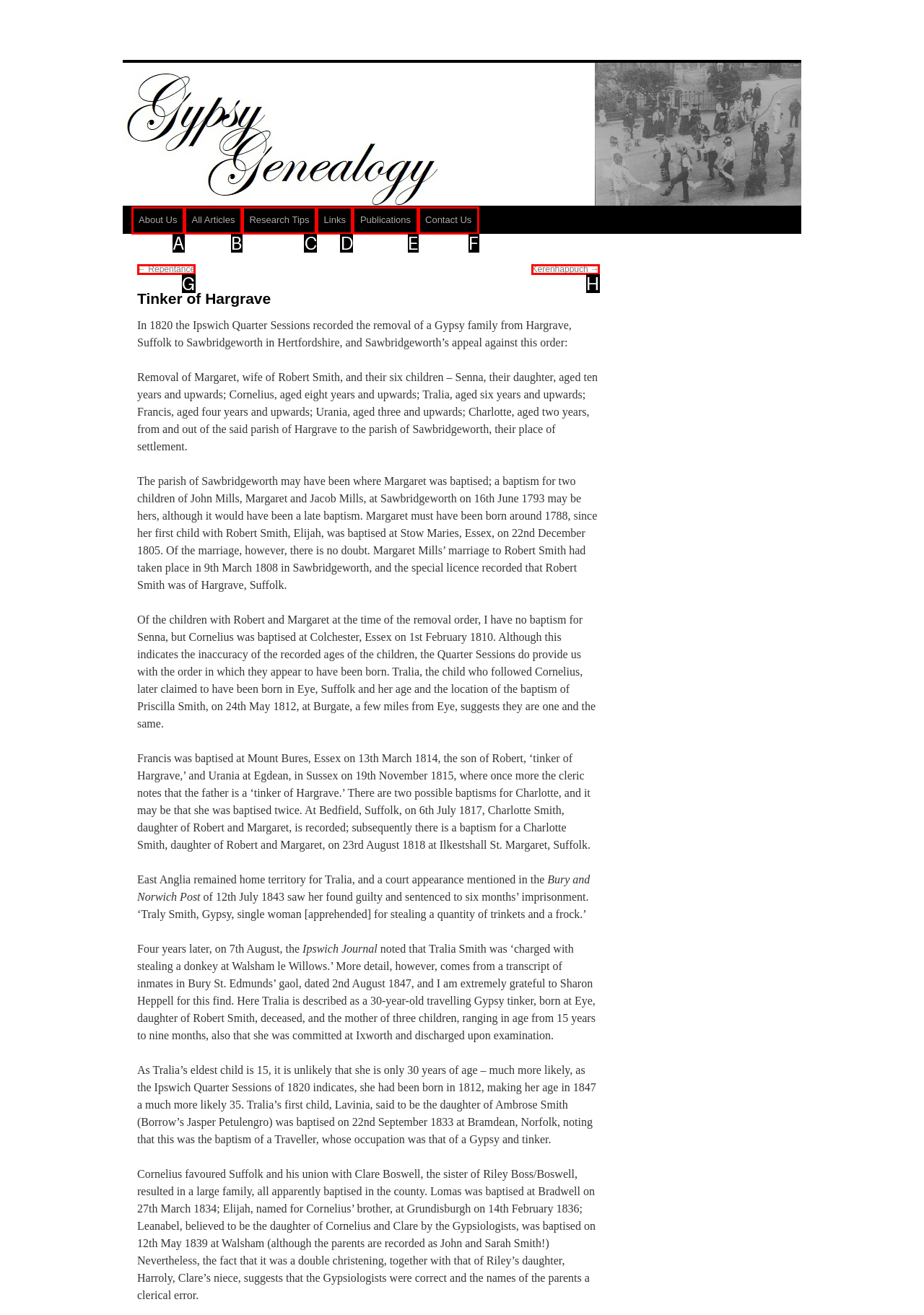Match the HTML element to the description: Kerenhappuch →. Answer with the letter of the correct option from the provided choices.

H